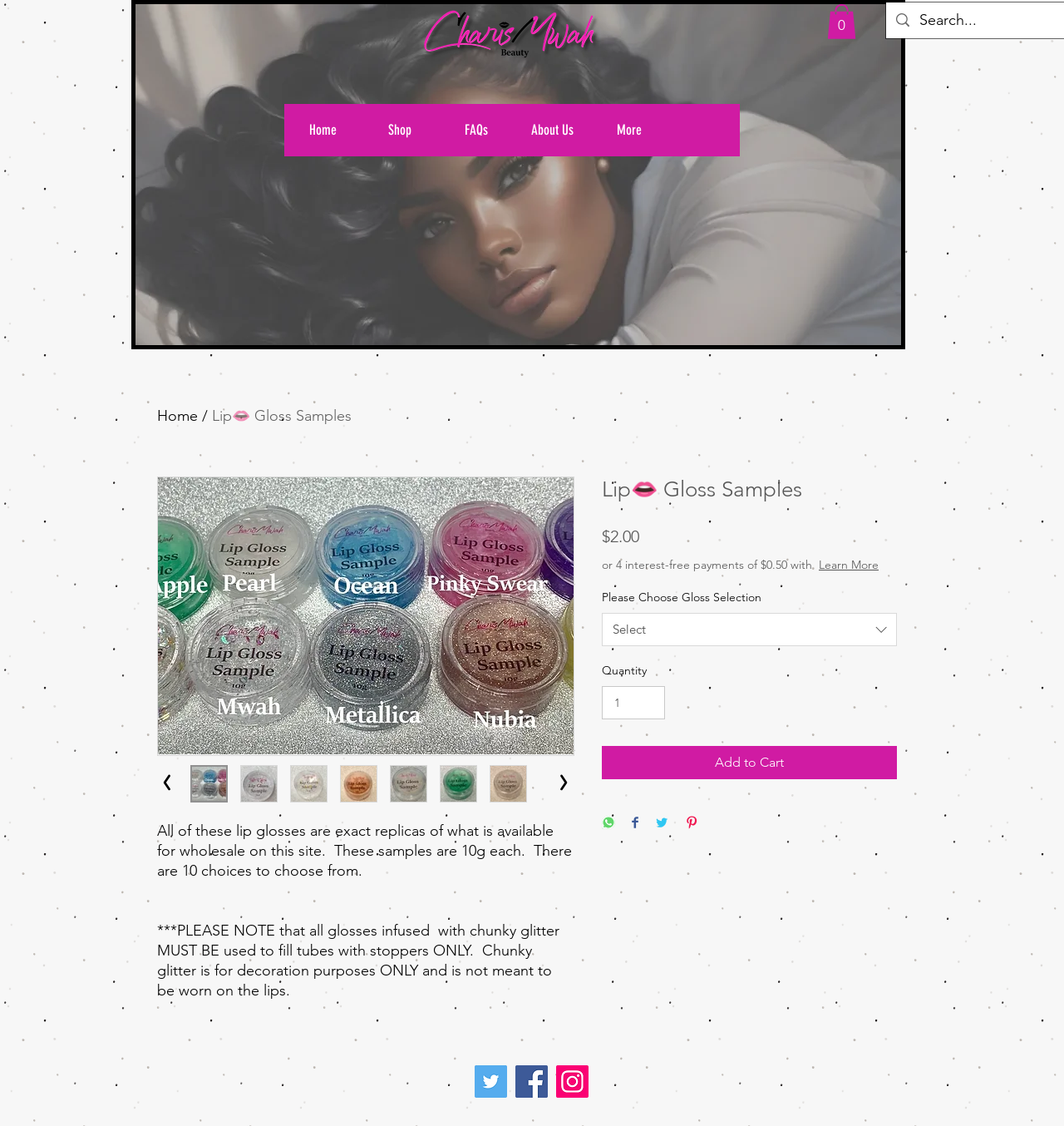Please identify the bounding box coordinates of the region to click in order to complete the given instruction: "Click the 'Add to Cart' button". The coordinates should be four float numbers between 0 and 1, i.e., [left, top, right, bottom].

[0.566, 0.677, 0.843, 0.707]